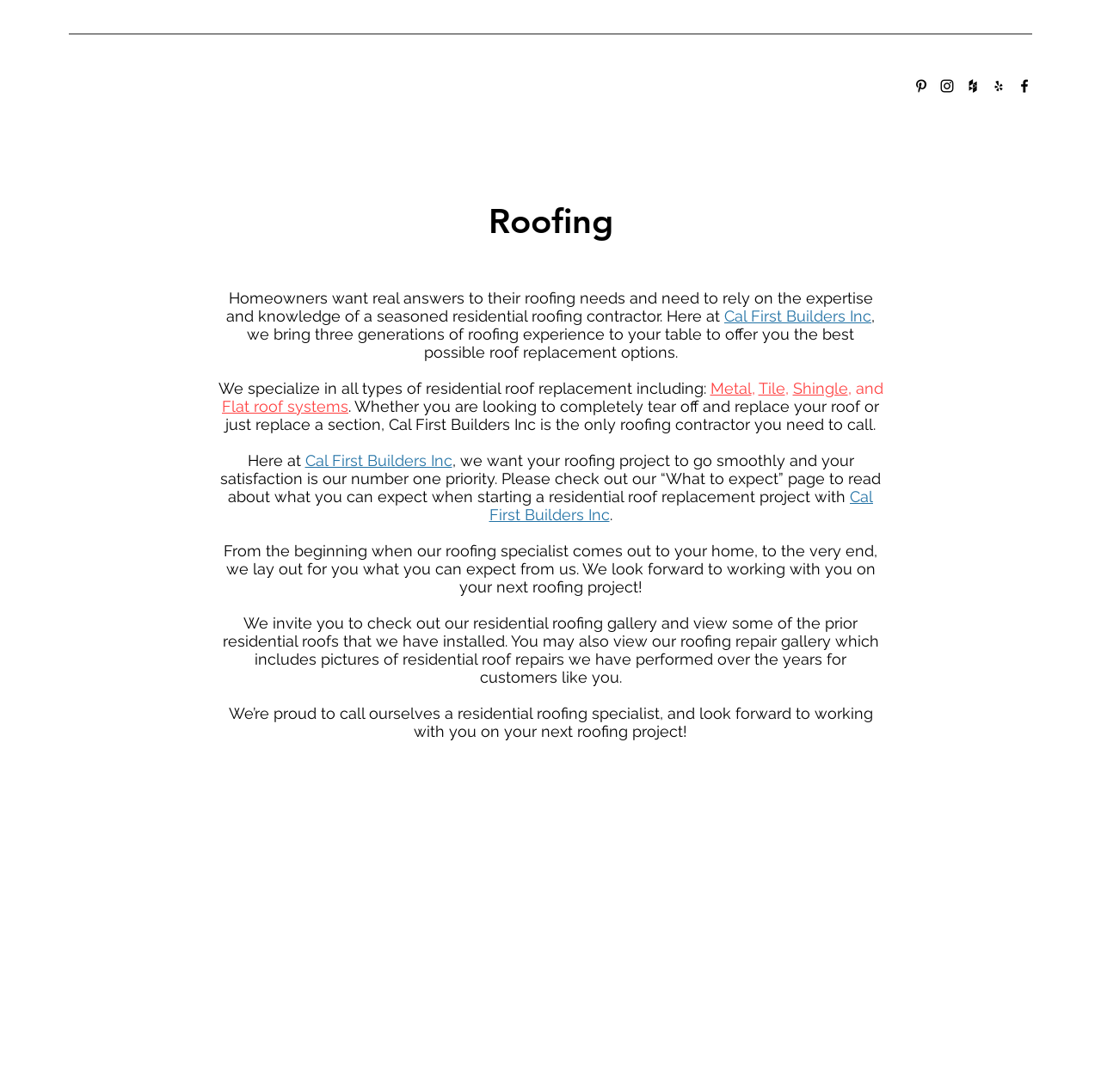Answer the question in one word or a short phrase:
What can customers expect from Cal First Builders Inc when starting a residential roof replacement project?

A smooth project experience